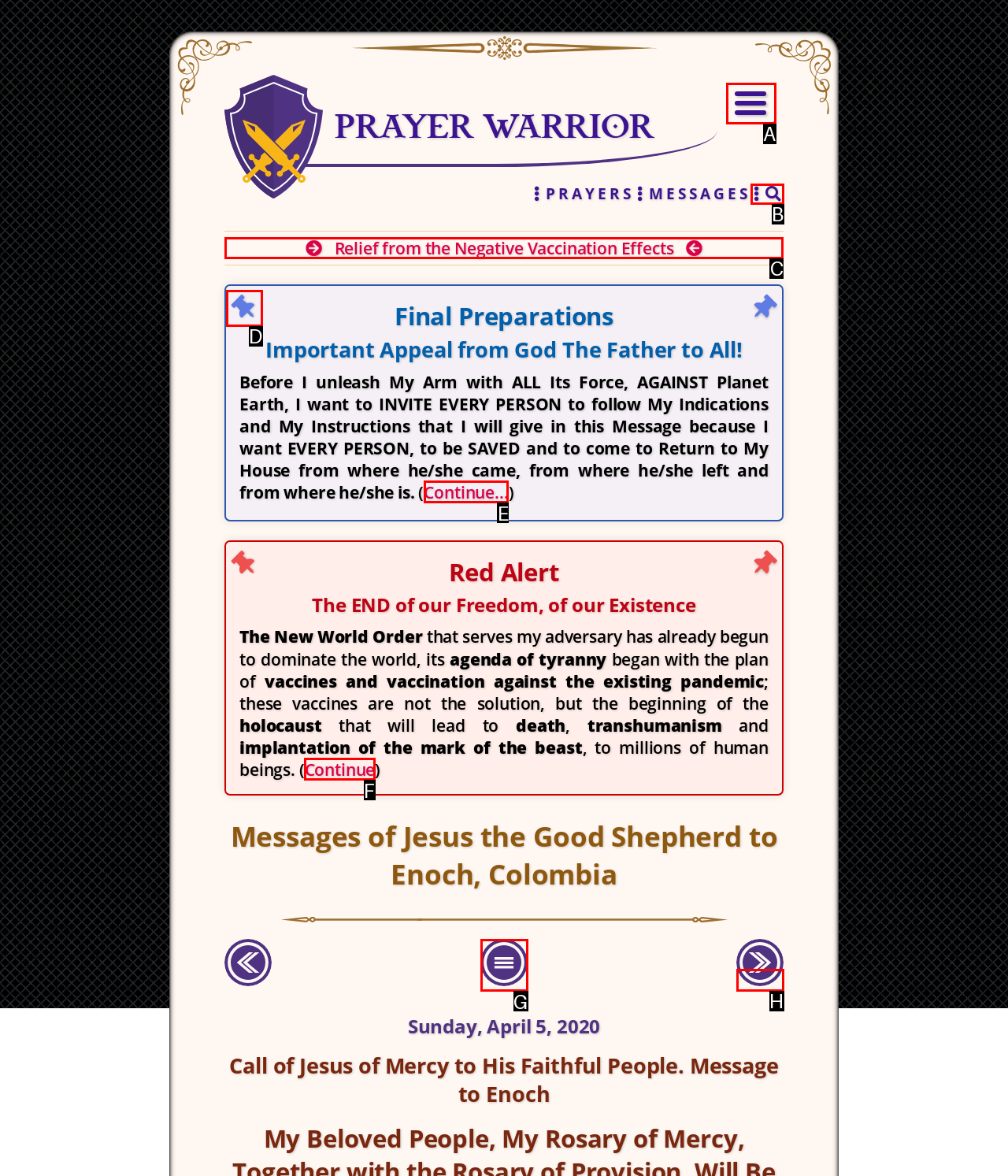Tell me which option I should click to complete the following task: Click the 'Relief from the Negative Vaccination Effects' link
Answer with the option's letter from the given choices directly.

C